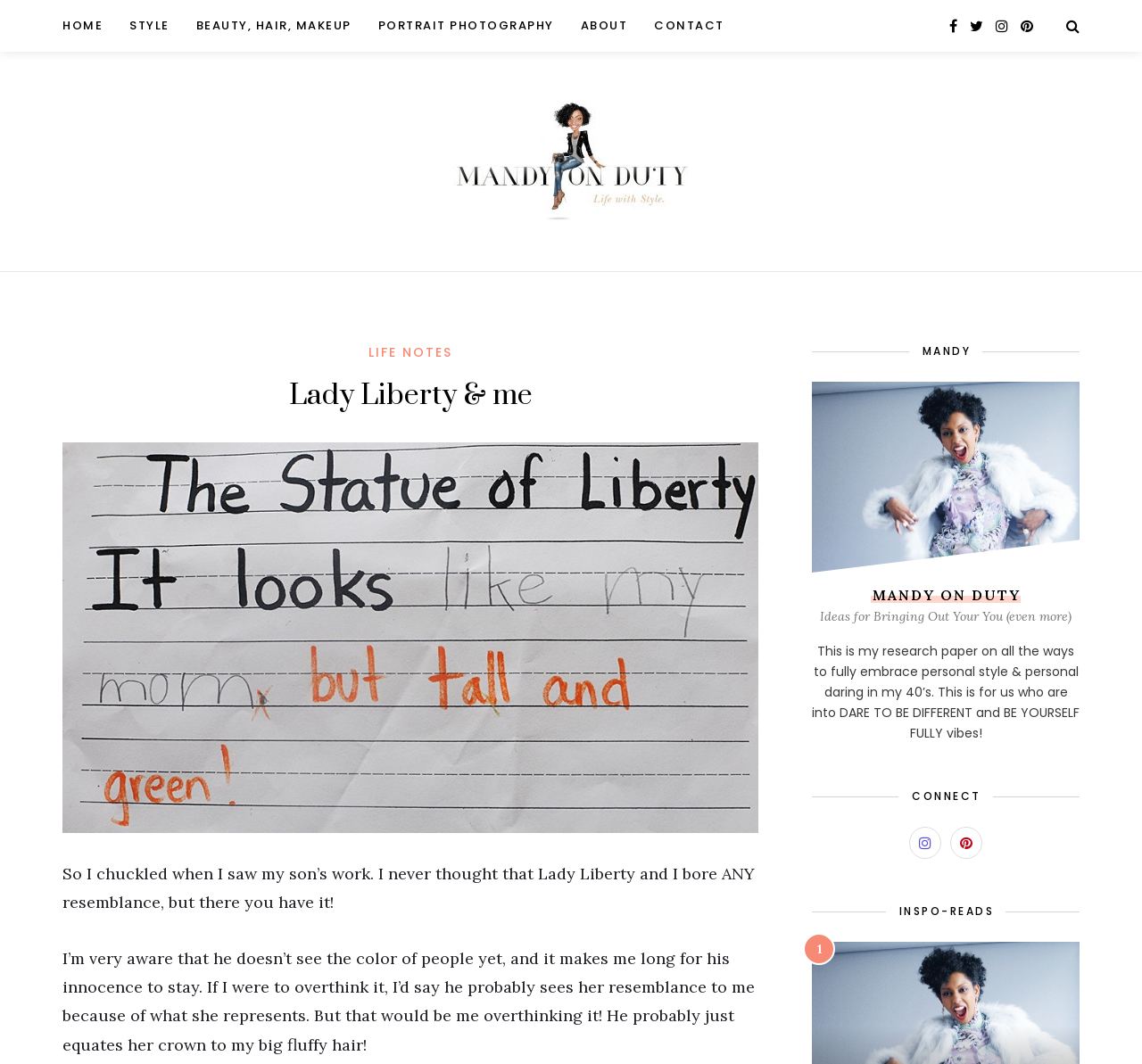Locate the bounding box coordinates of the clickable region to complete the following instruction: "Search for something."

None